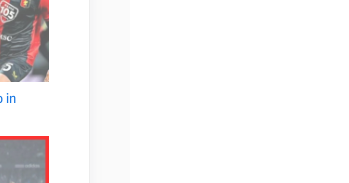Which broadcasters will provide live coverage of the event?
Answer the question in as much detail as possible.

The caption states that various broadcasters, including beIN Sports, Sky Sports, NBC Sports, and CBC Sports, will provide extensive coverage of the Singapore Sevens event across different regions.